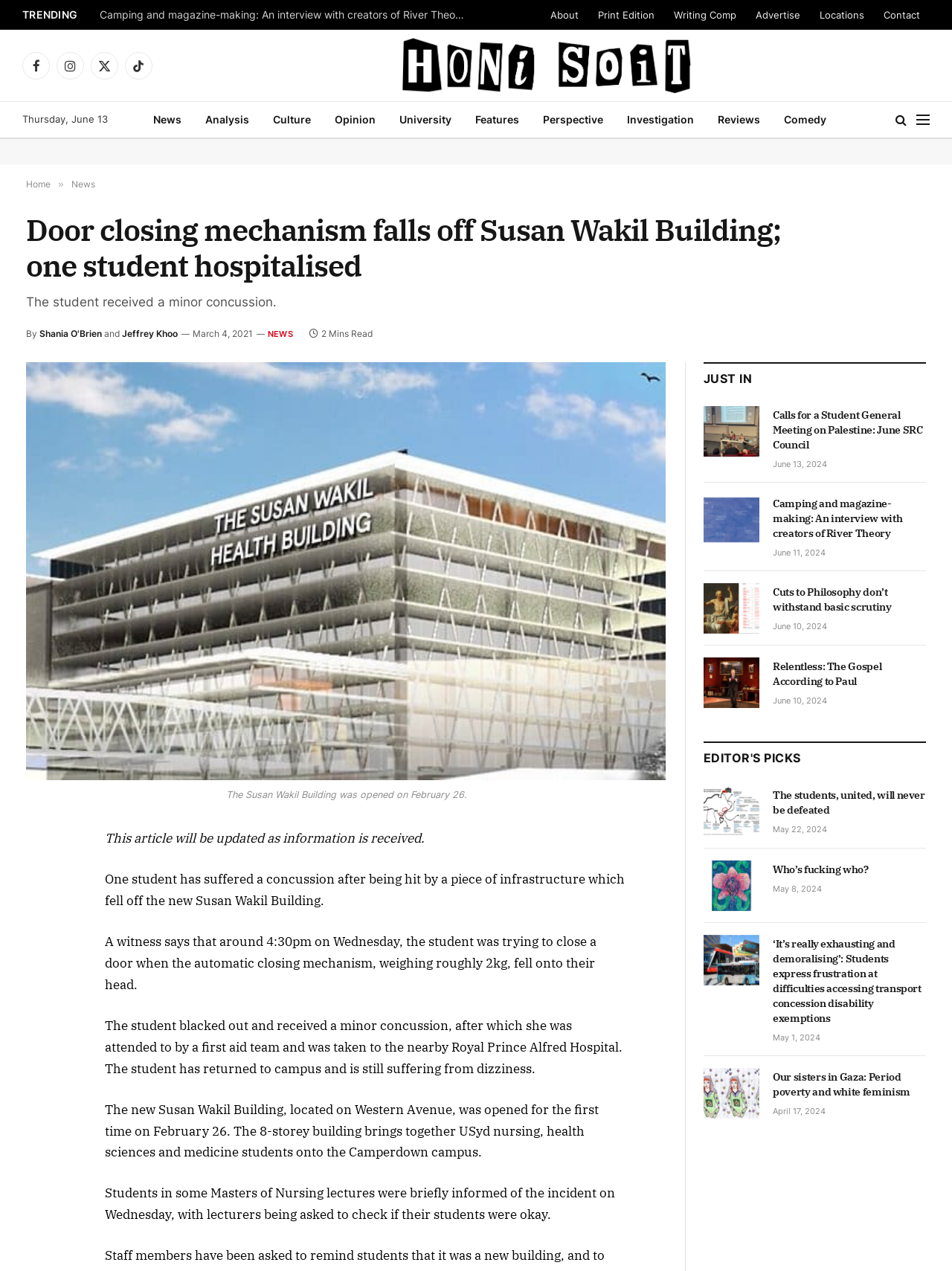Please predict the bounding box coordinates of the element's region where a click is necessary to complete the following instruction: "Read the article 'Camping and magazine-making: An interview with creators of River Theory'". The coordinates should be represented by four float numbers between 0 and 1, i.e., [left, top, right, bottom].

[0.739, 0.389, 0.798, 0.429]